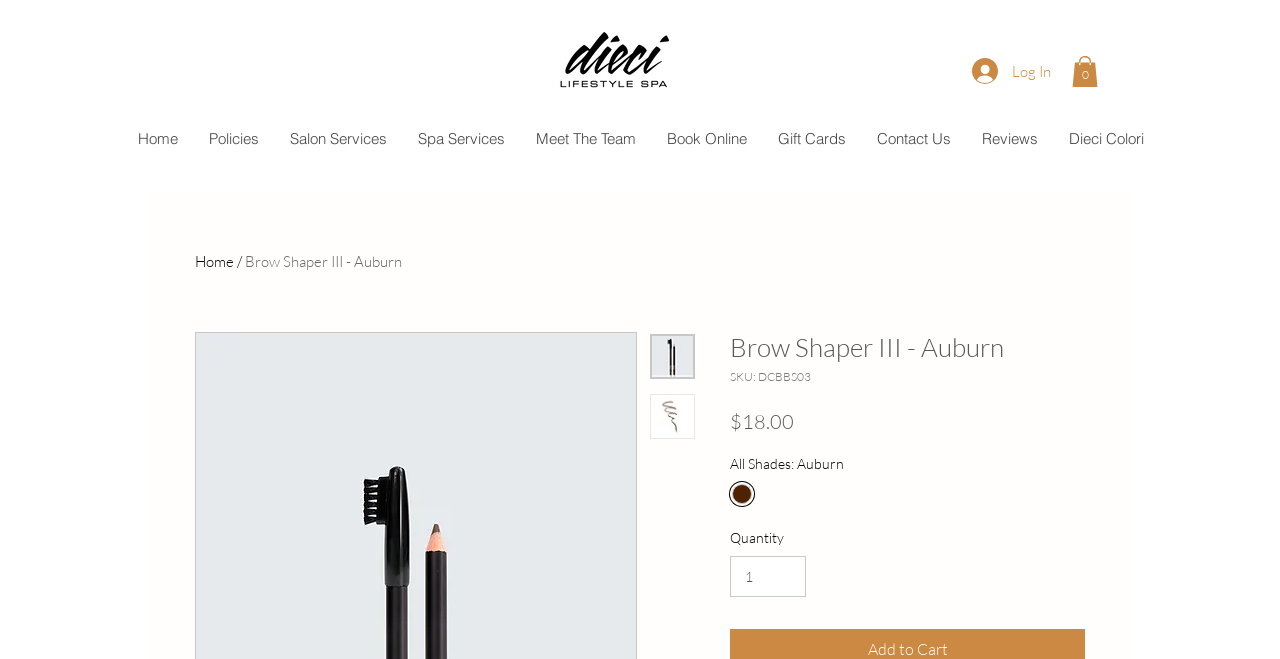Extract the bounding box coordinates for the described element: "Brow Shaper III - Auburn". The coordinates should be represented as four float numbers between 0 and 1: [left, top, right, bottom].

[0.191, 0.382, 0.314, 0.411]